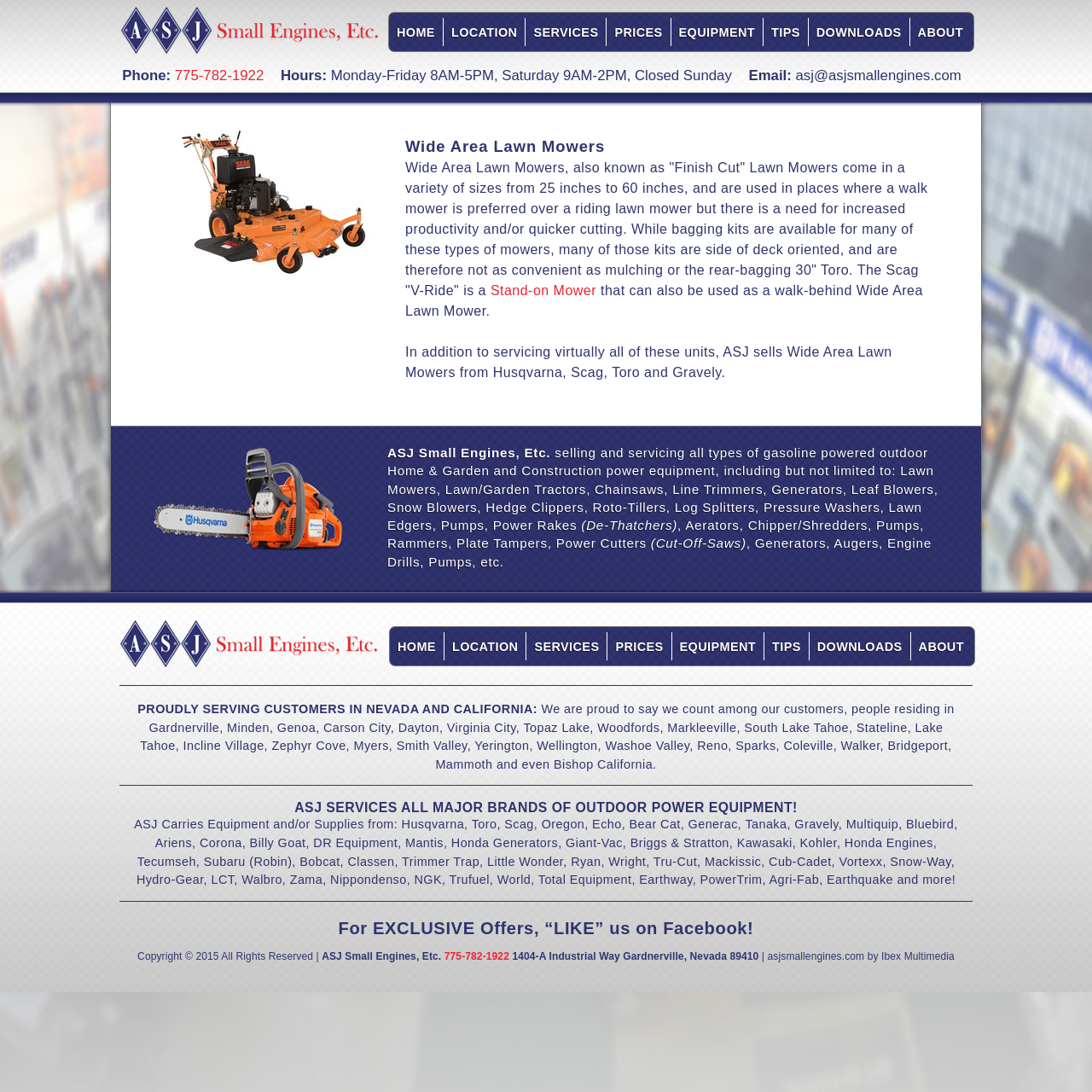Find the bounding box of the element with the following description: "Stand-on Mower". The coordinates must be four float numbers between 0 and 1, formatted as [left, top, right, bottom].

[0.449, 0.259, 0.546, 0.273]